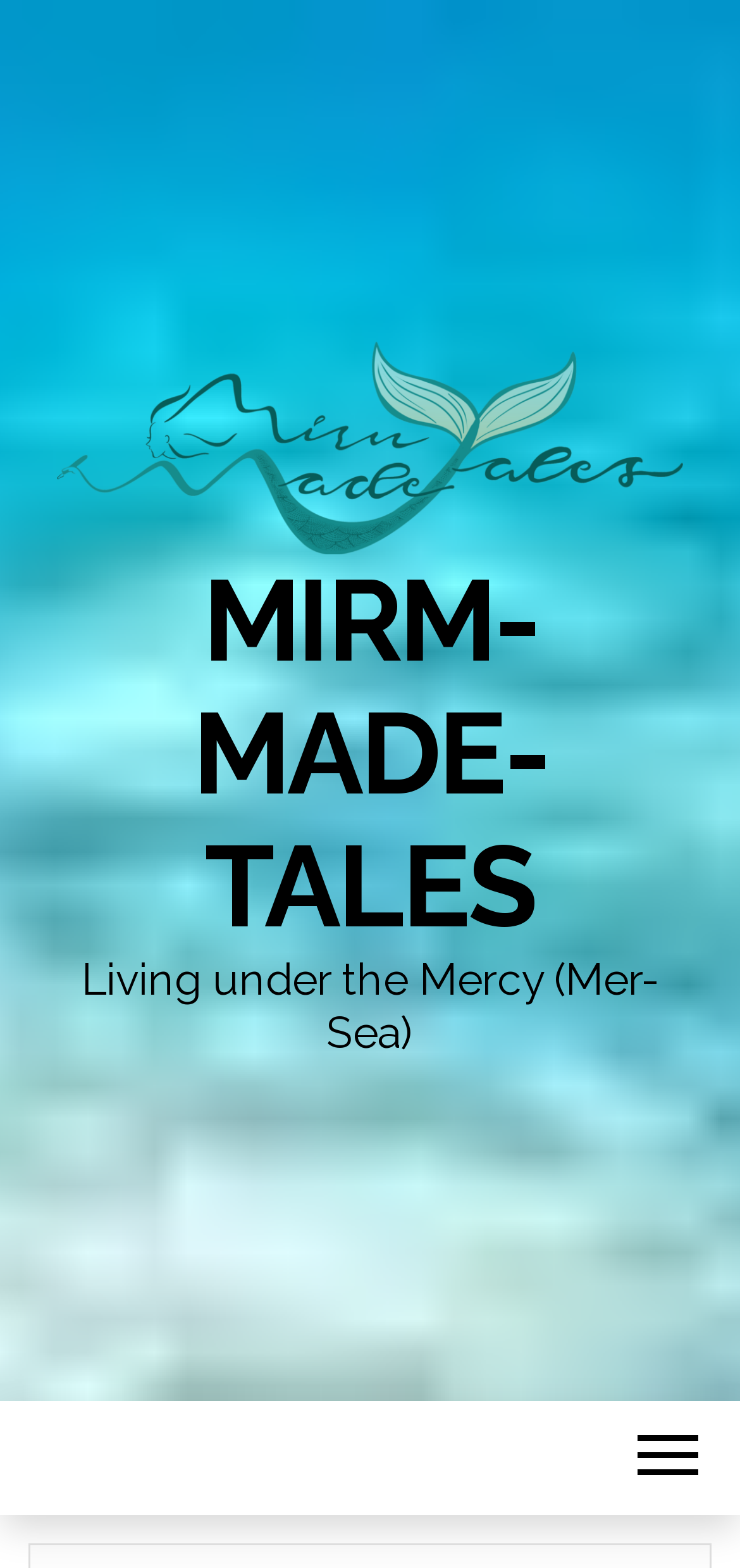Find the headline of the webpage and generate its text content.

Ears to Hear Mark 10